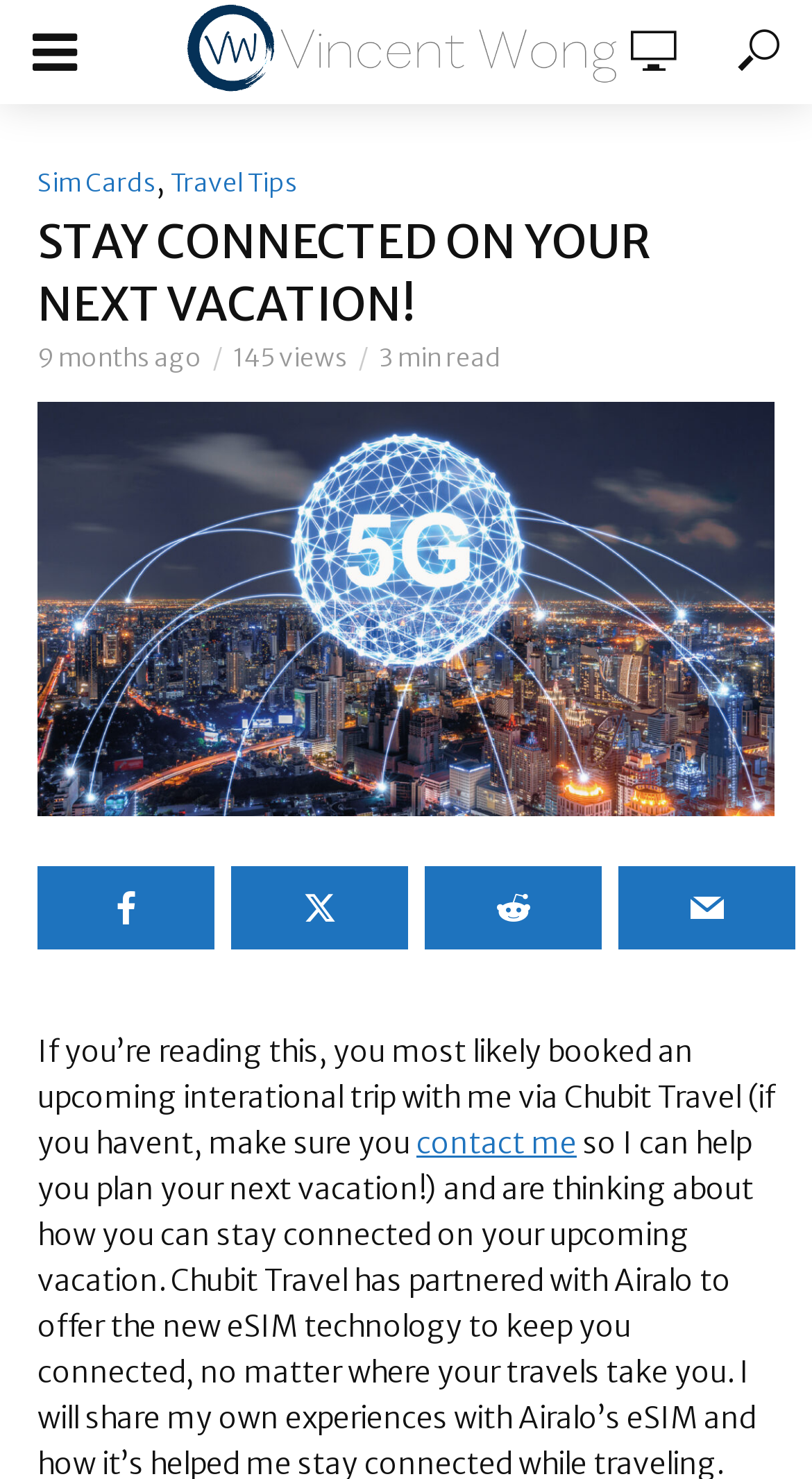Please identify the coordinates of the bounding box for the clickable region that will accomplish this instruction: "Read Travel Tips".

[0.21, 0.113, 0.367, 0.134]